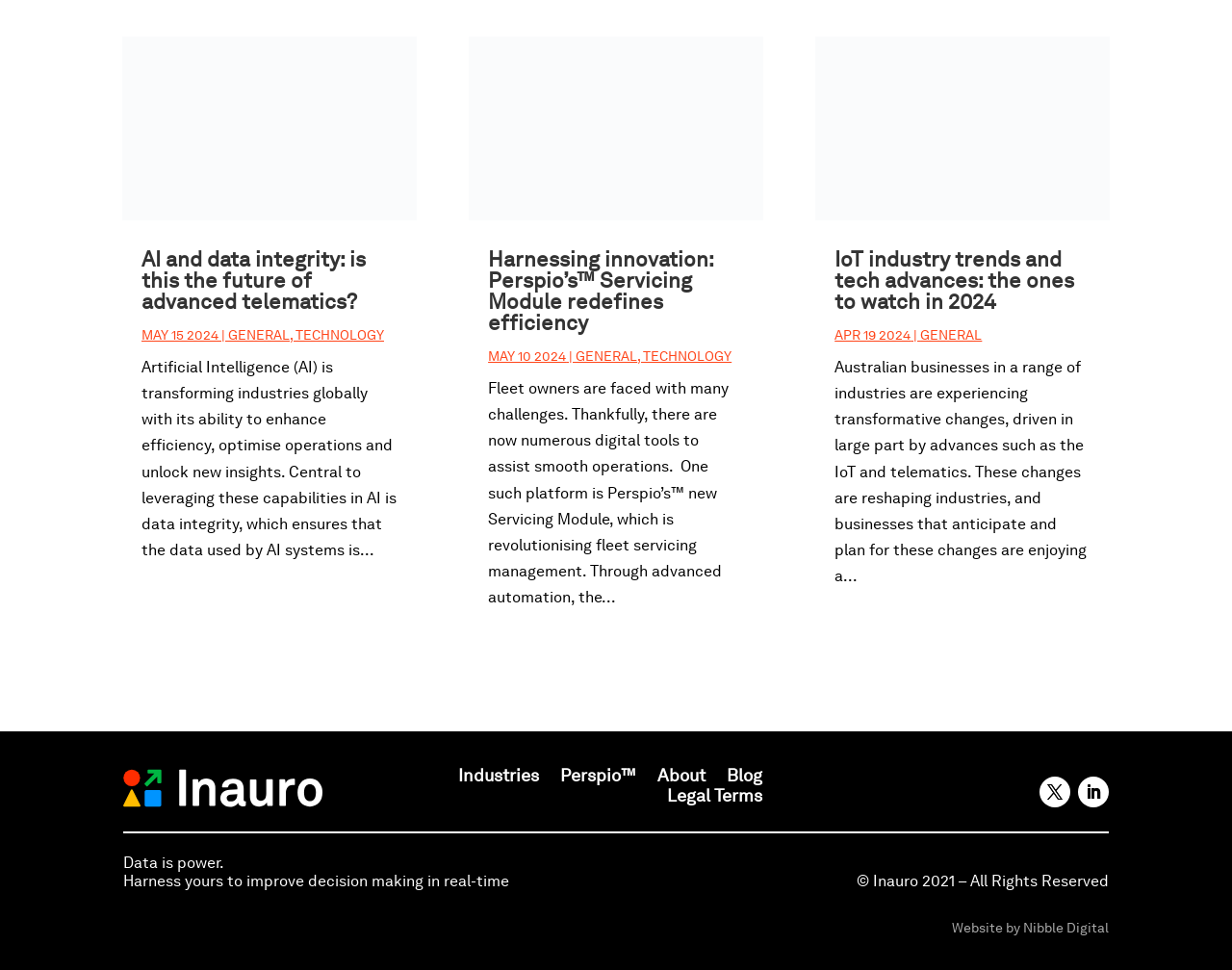Carefully examine the image and provide an in-depth answer to the question: What is the date of the third article?

The third article has a static text 'APR 19 2024' which indicates the date of the article.